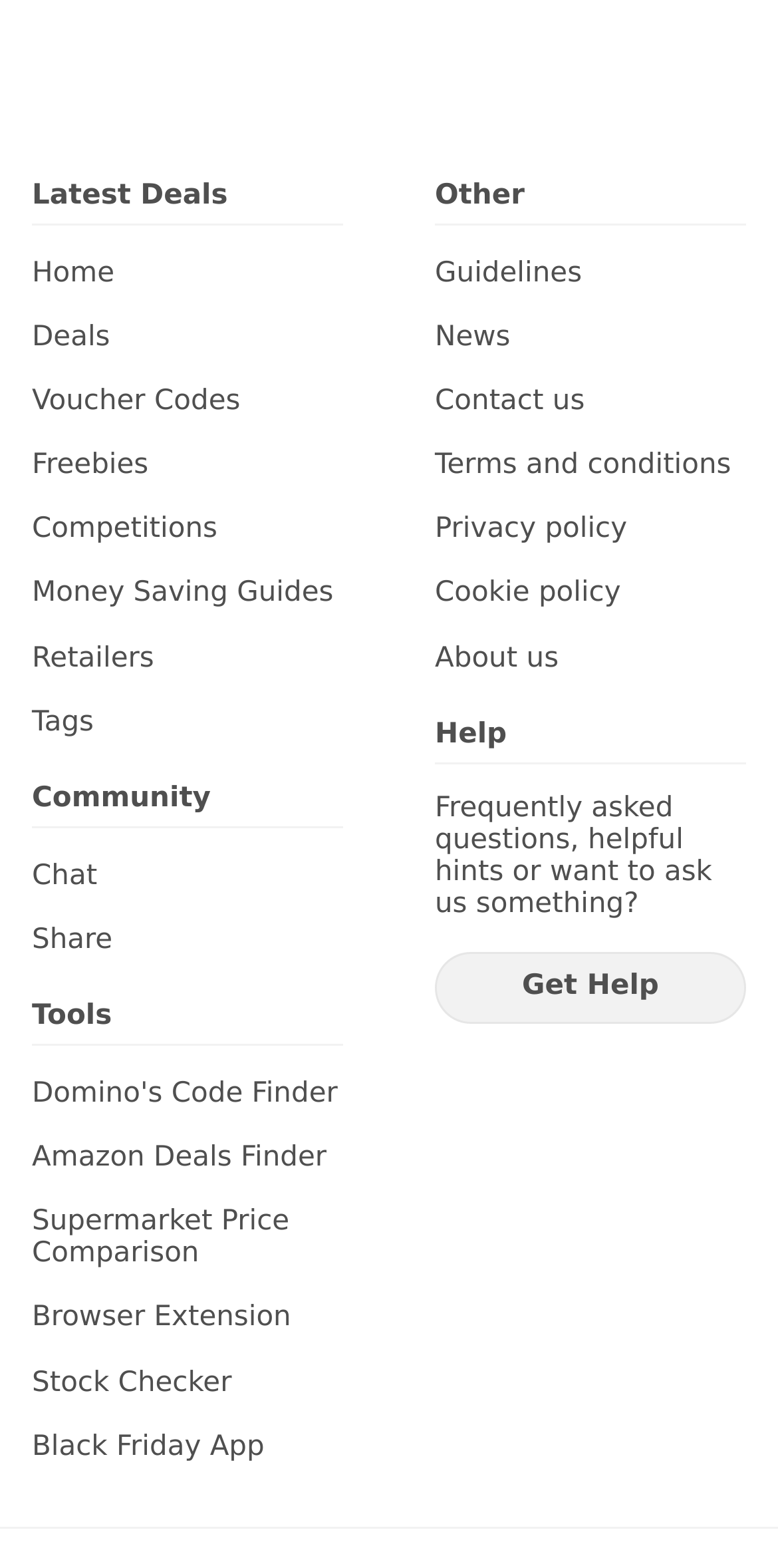How many links are under the 'Other' category?
Please answer the question with as much detail and depth as you can.

The 'Other' category is indicated by the StaticText 'Other' with a bounding box of [0.559, 0.114, 0.674, 0.135]. Under this category, there are 7 links: 'Guidelines', 'News', 'Contact us', 'Terms and conditions', 'Privacy policy', 'Cookie policy', and 'About us'.